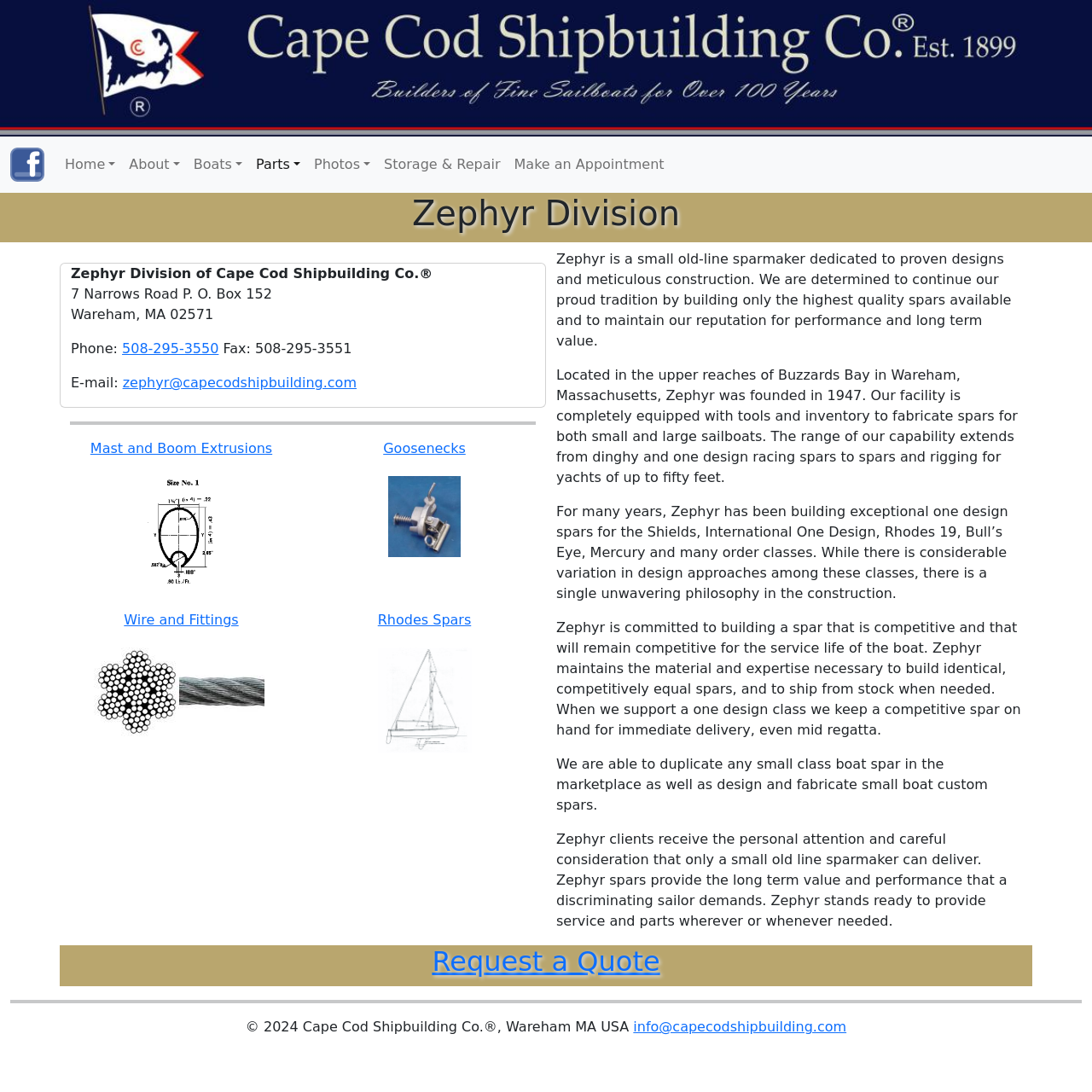Show the bounding box coordinates of the element that should be clicked to complete the task: "Click the Home button".

[0.053, 0.135, 0.112, 0.166]